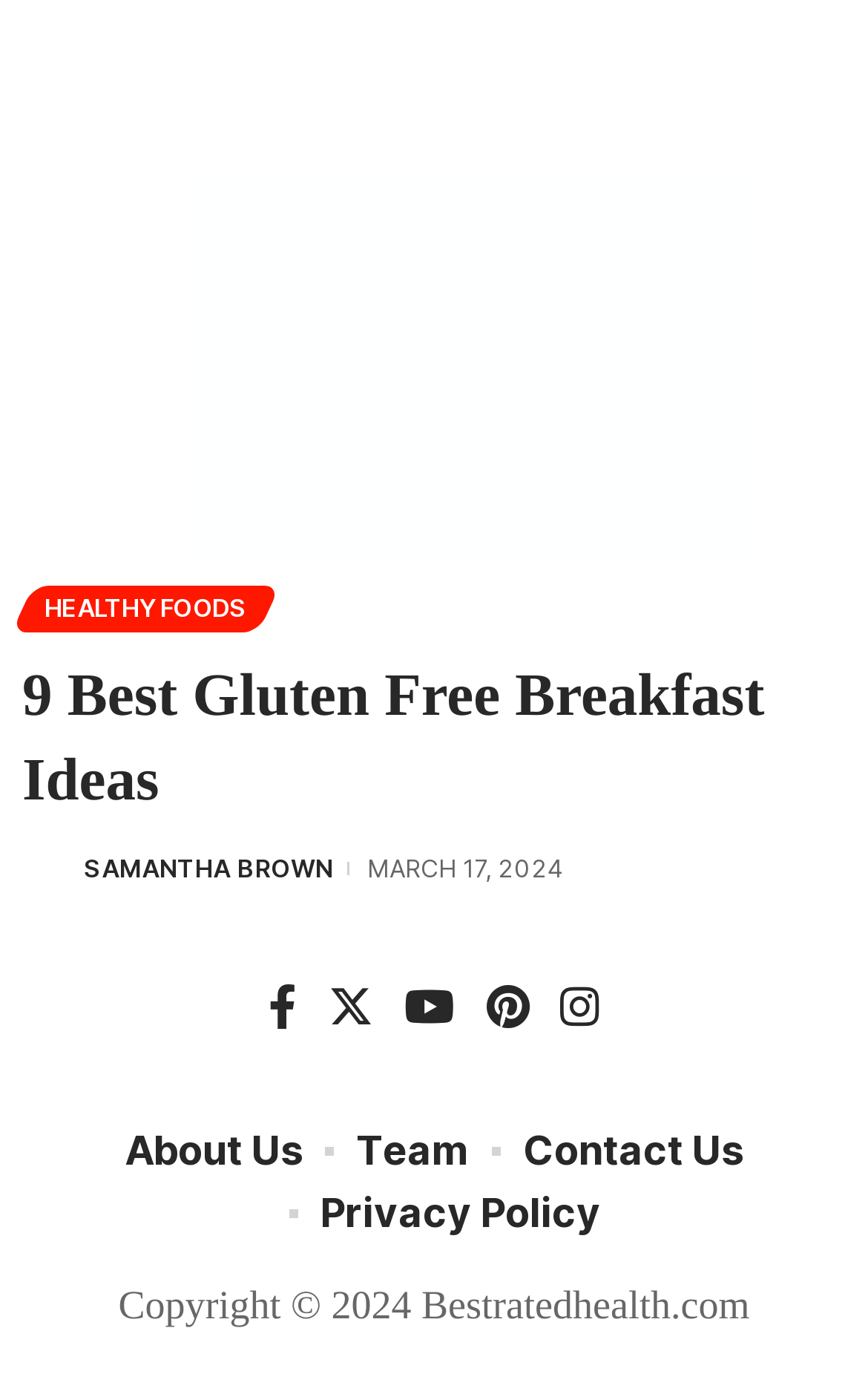Kindly determine the bounding box coordinates for the area that needs to be clicked to execute this instruction: "Click on Gluten Free Breakfast".

[0.026, 0.051, 0.974, 0.411]